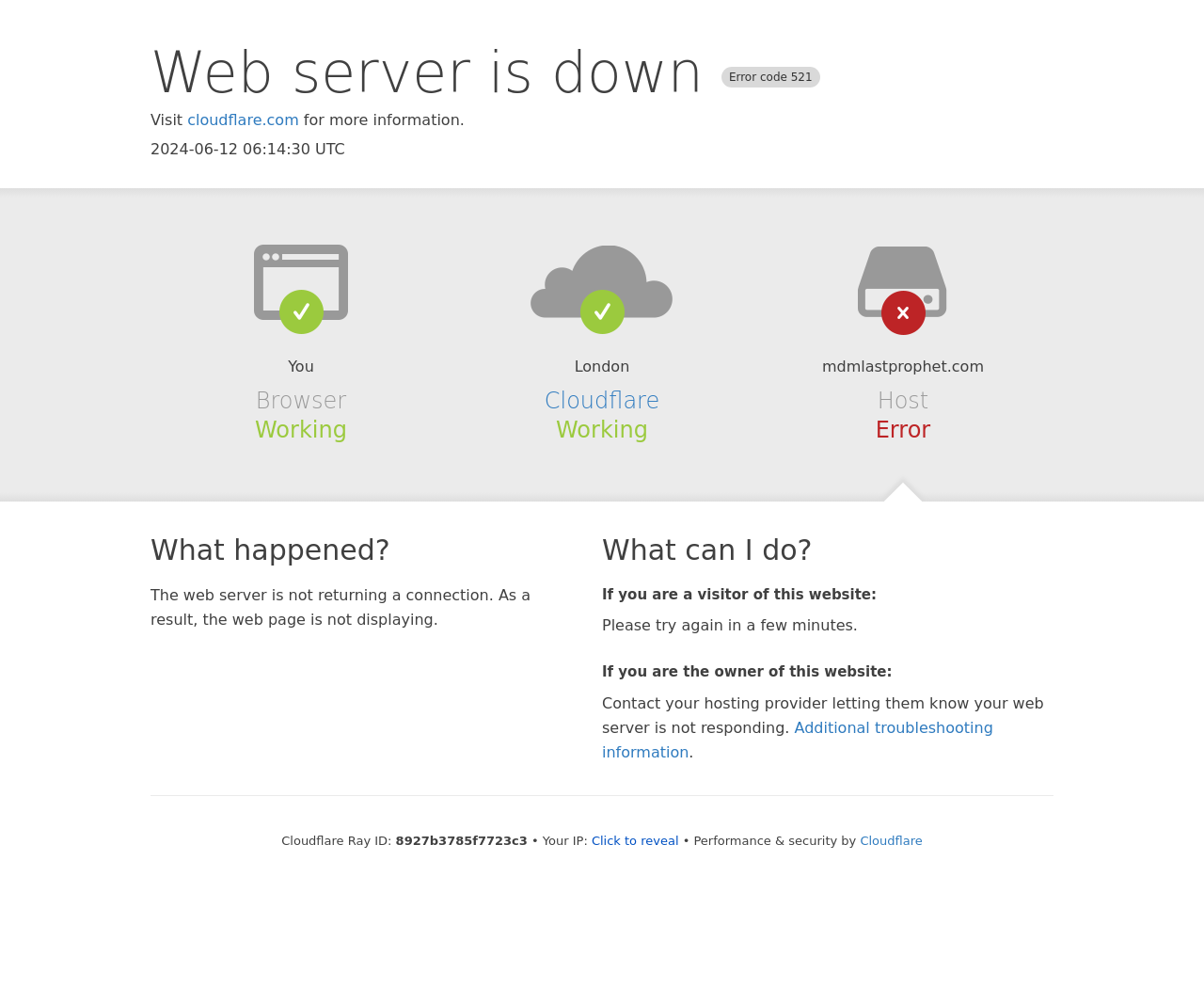Answer the question below with a single word or a brief phrase: 
What should the owner of the website do?

Contact hosting provider